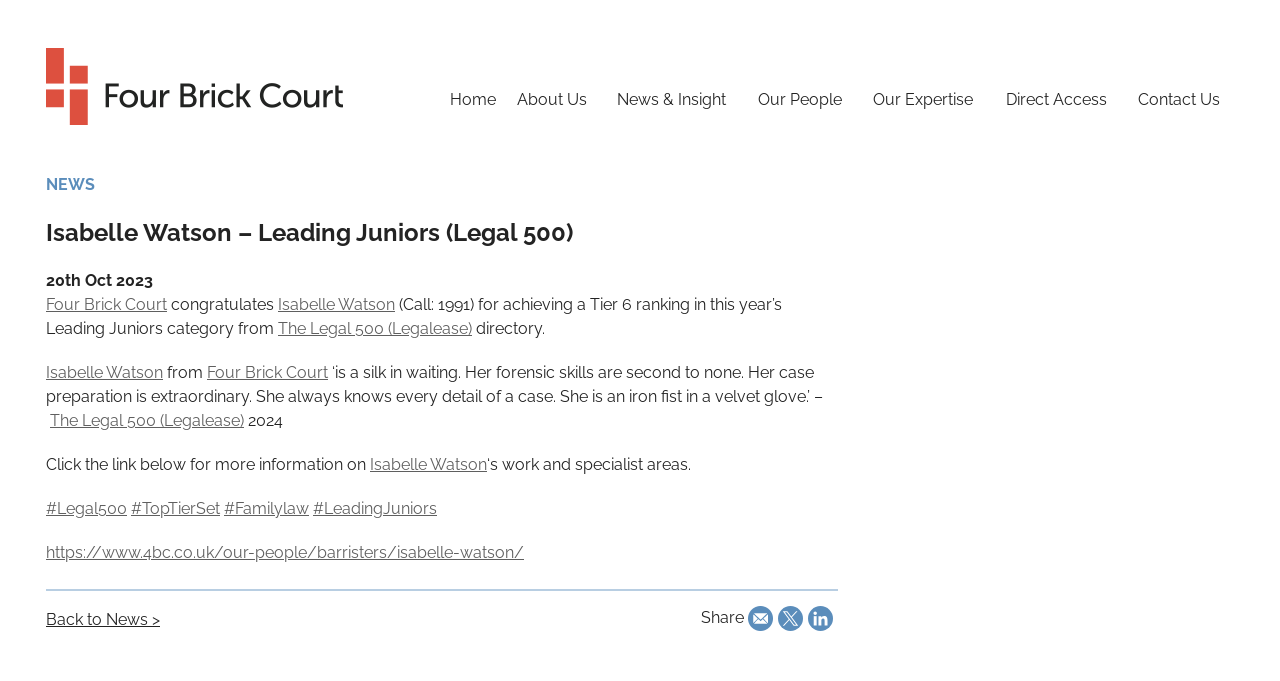Locate the bounding box coordinates of the element that should be clicked to fulfill the instruction: "Share this news".

[0.548, 0.893, 0.584, 0.921]